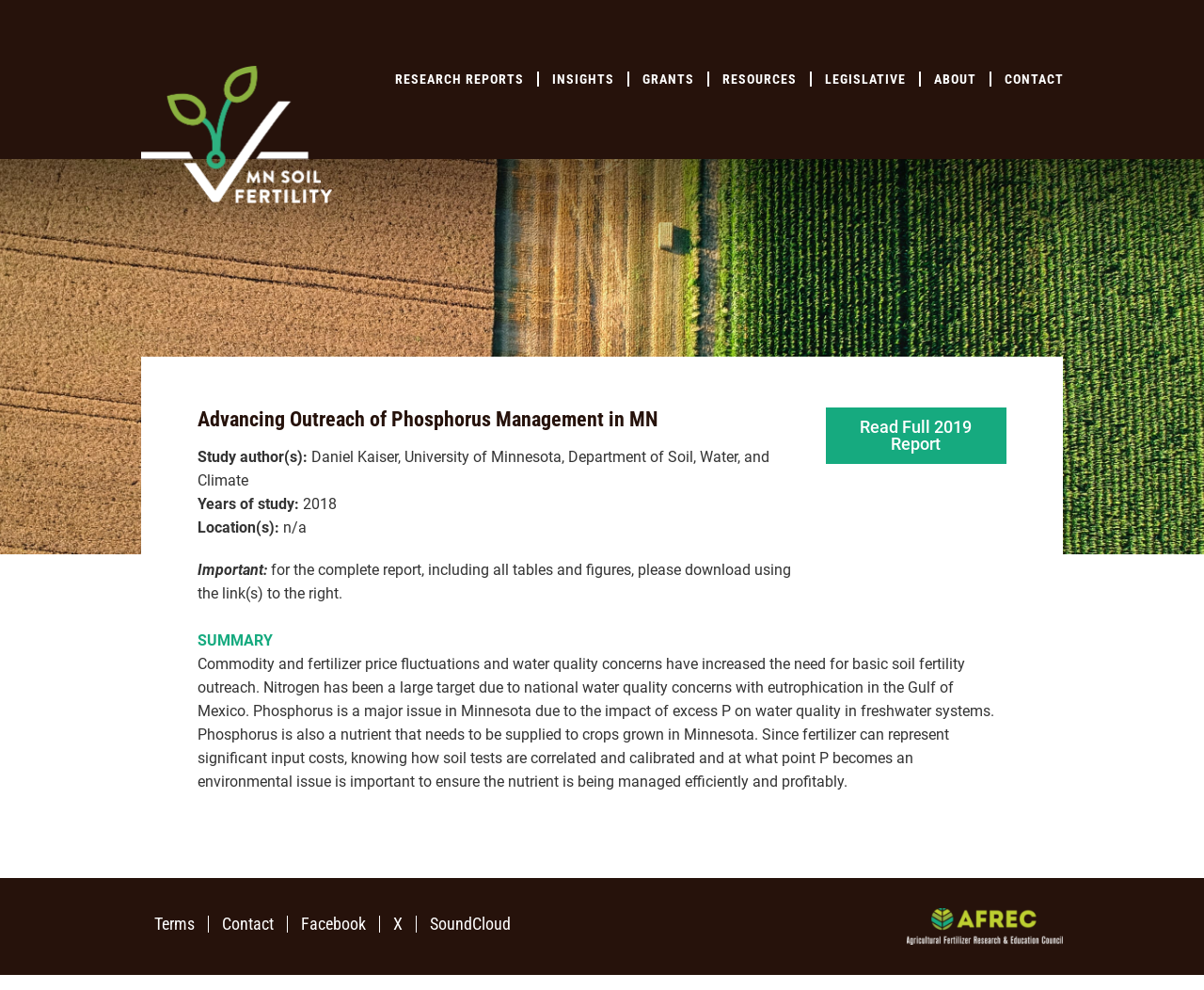Indicate the bounding box coordinates of the element that needs to be clicked to satisfy the following instruction: "Click on the AFREC link". The coordinates should be four float numbers between 0 and 1, i.e., [left, top, right, bottom].

[0.117, 0.072, 0.276, 0.09]